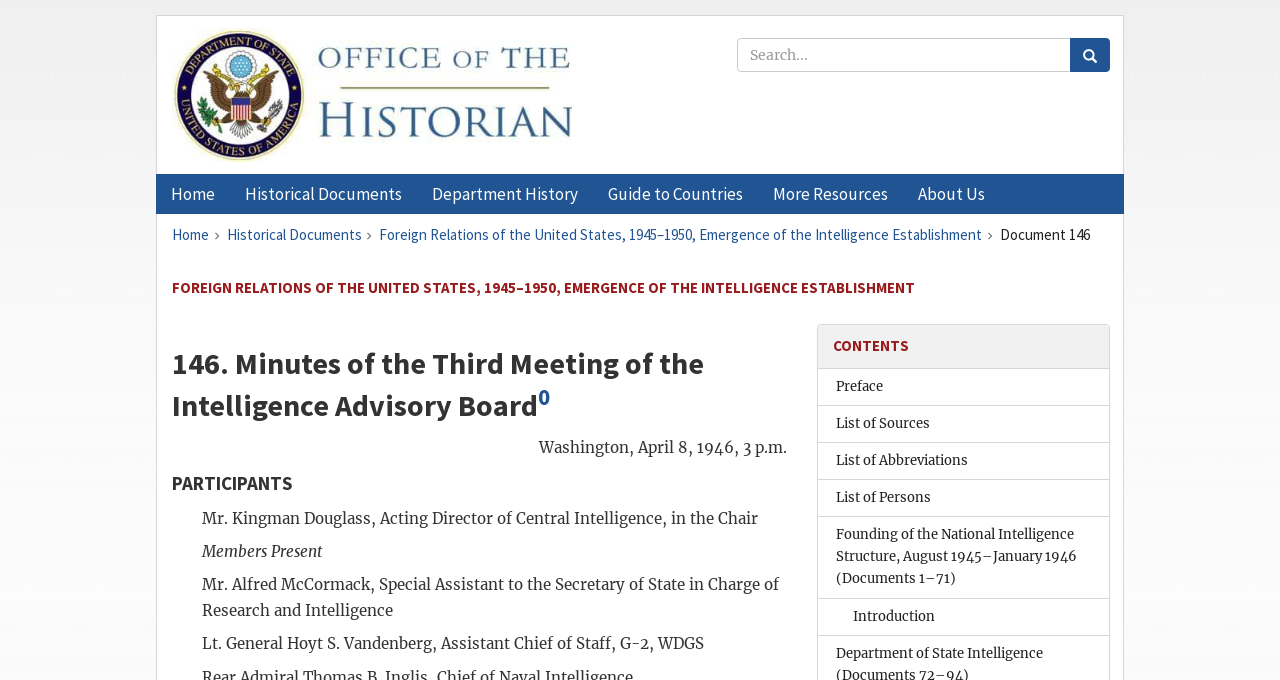Bounding box coordinates should be in the format (top-left x, top-left y, bottom-right x, bottom-right y) and all values should be floating point numbers between 0 and 1. Determine the bounding box coordinate for the UI element described as: Preface

[0.639, 0.542, 0.866, 0.596]